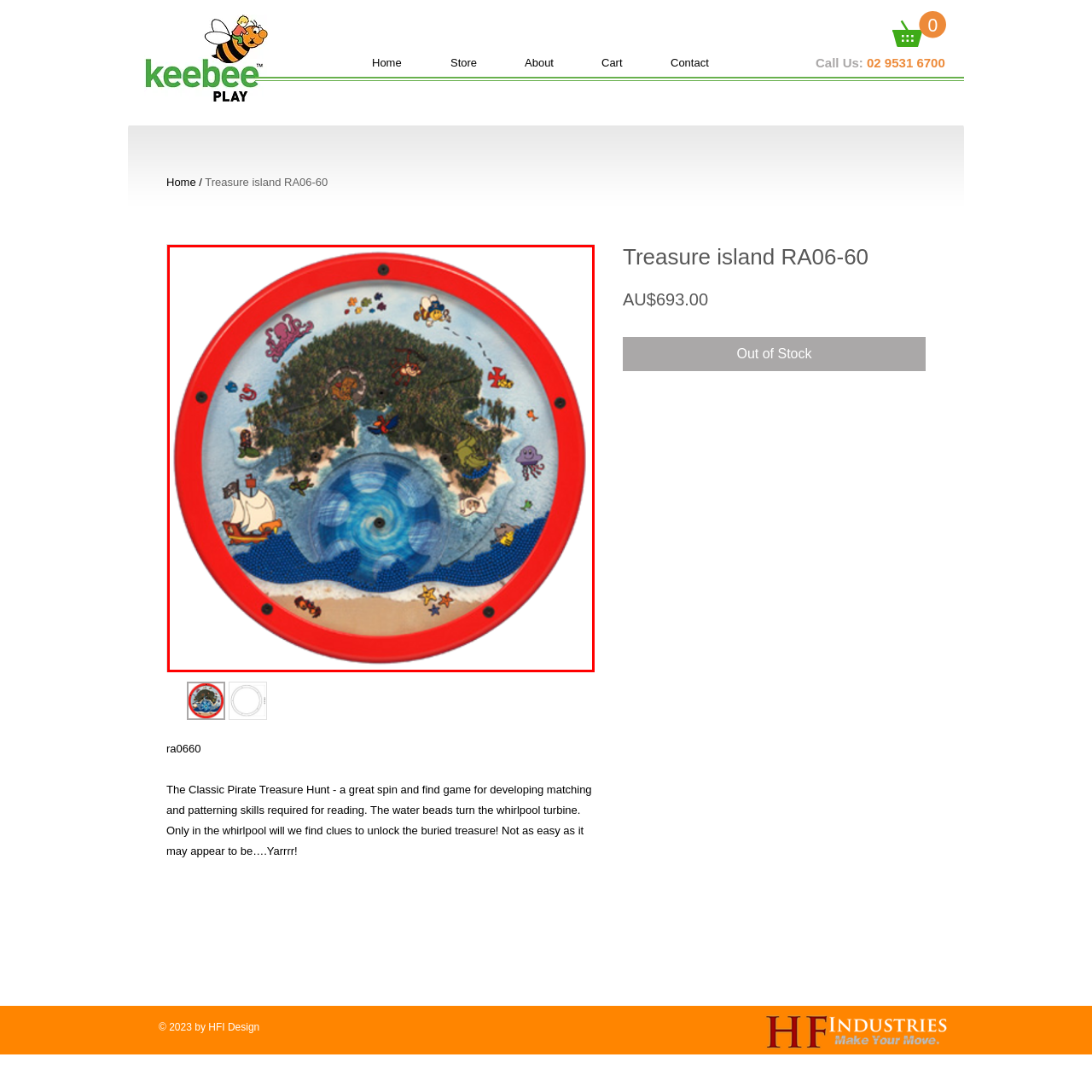Focus on the highlighted area in red, What skills does the play feature aim to develop? Answer using a single word or phrase.

Matching and pattern recognition